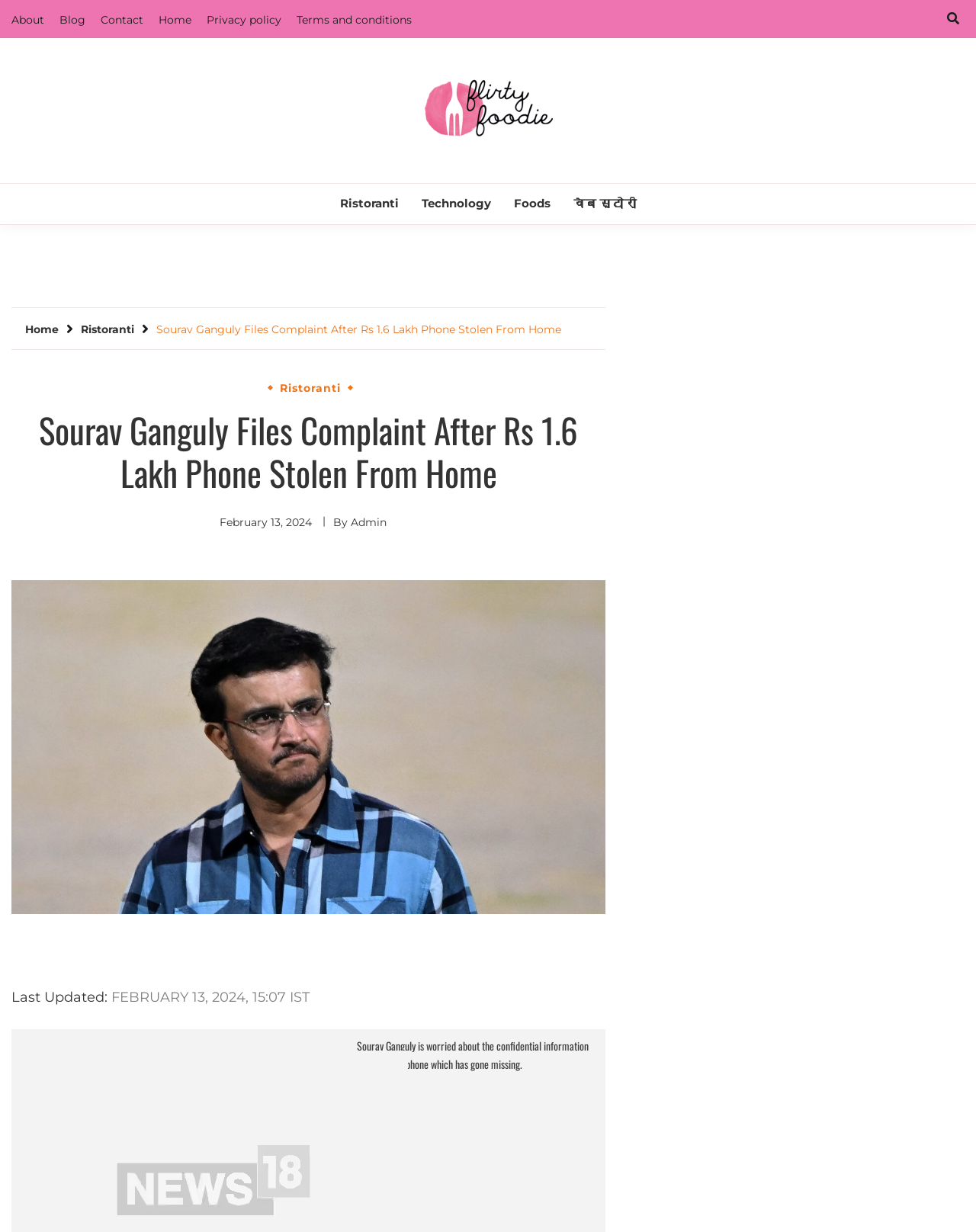What is Sourav Ganguly worried about? From the image, respond with a single word or brief phrase.

Confidential information